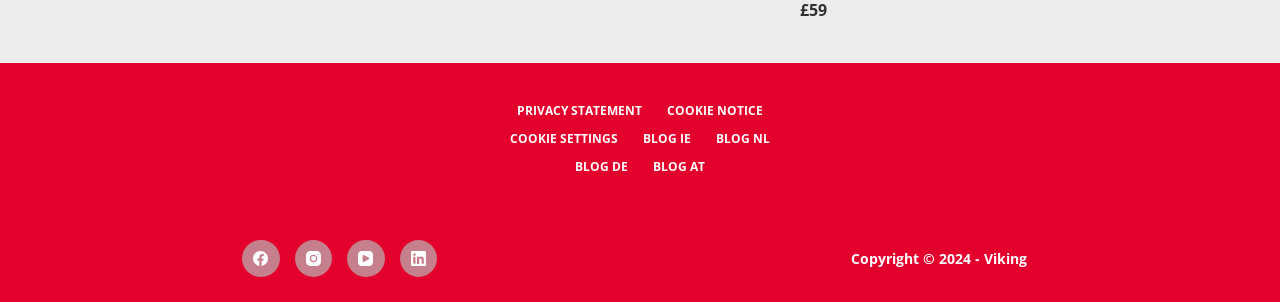Please find the bounding box coordinates of the element that you should click to achieve the following instruction: "Click on PRIVACY STATEMENT". The coordinates should be presented as four float numbers between 0 and 1: [left, top, right, bottom].

[0.394, 0.342, 0.511, 0.393]